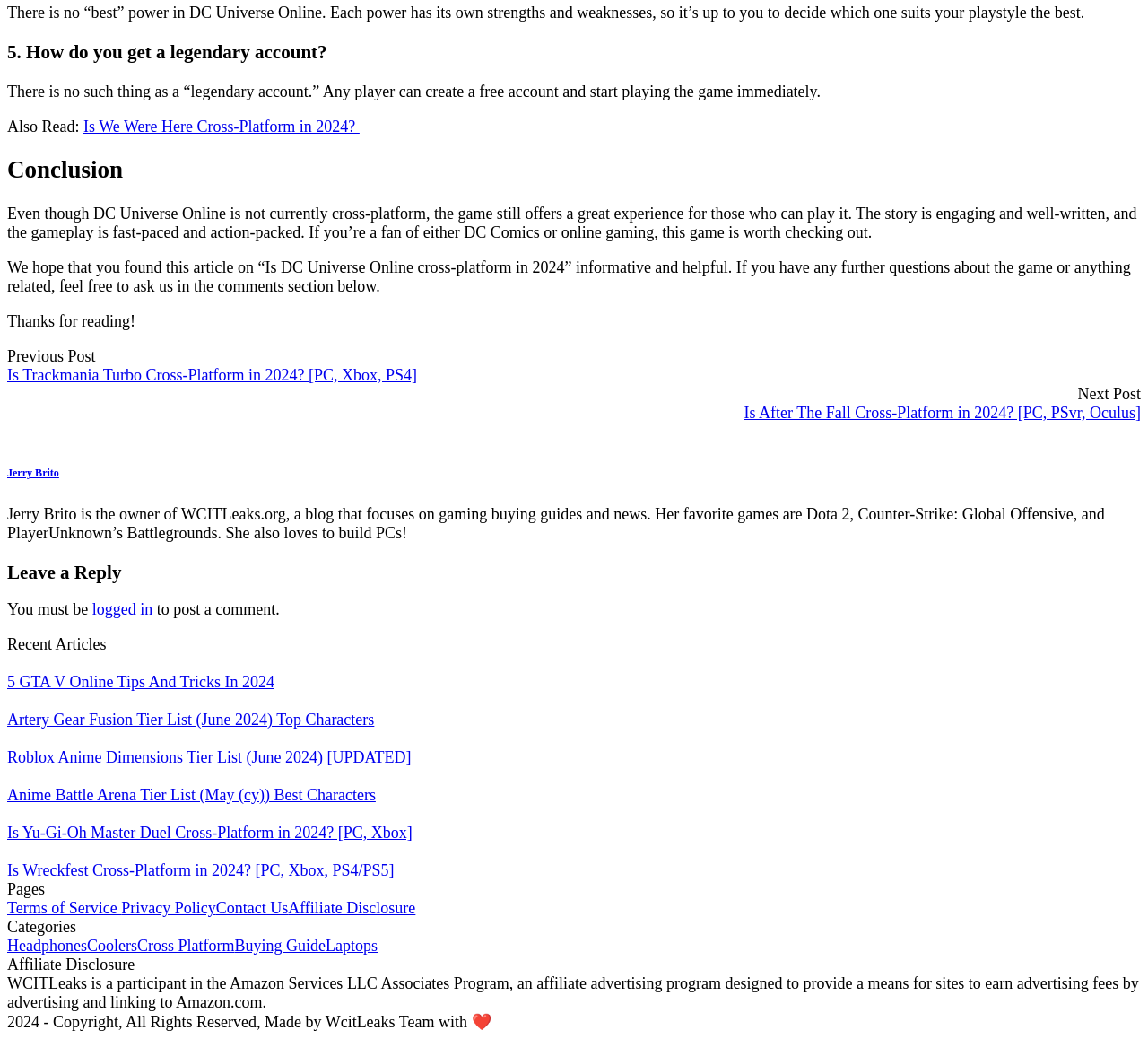Provide a brief response to the question below using one word or phrase:
Who is the author of the article?

Jerry Brito